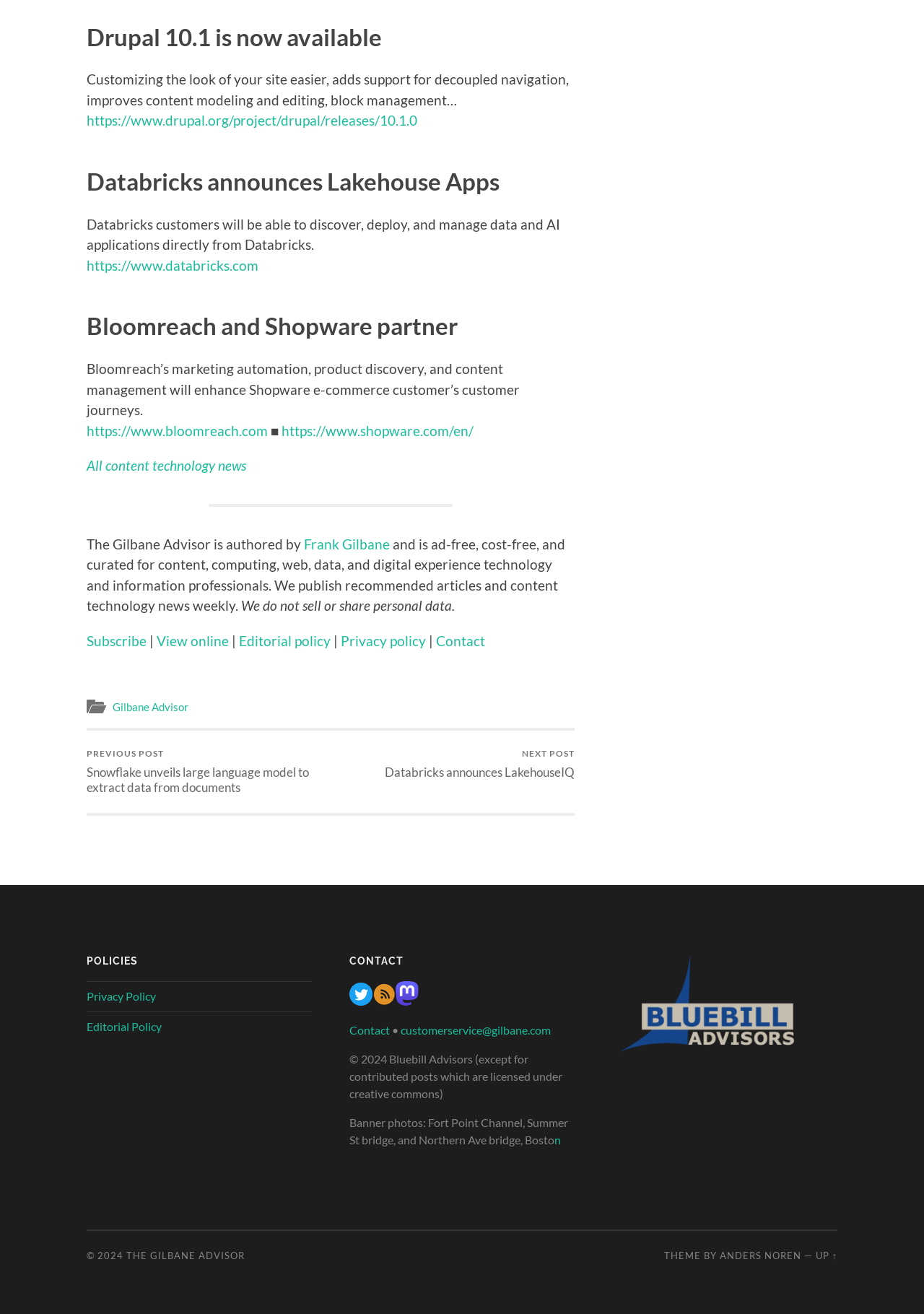Give a concise answer of one word or phrase to the question: 
What is the URL of the link 'NEXT POST'?

https://www.gilbane.com/next-post